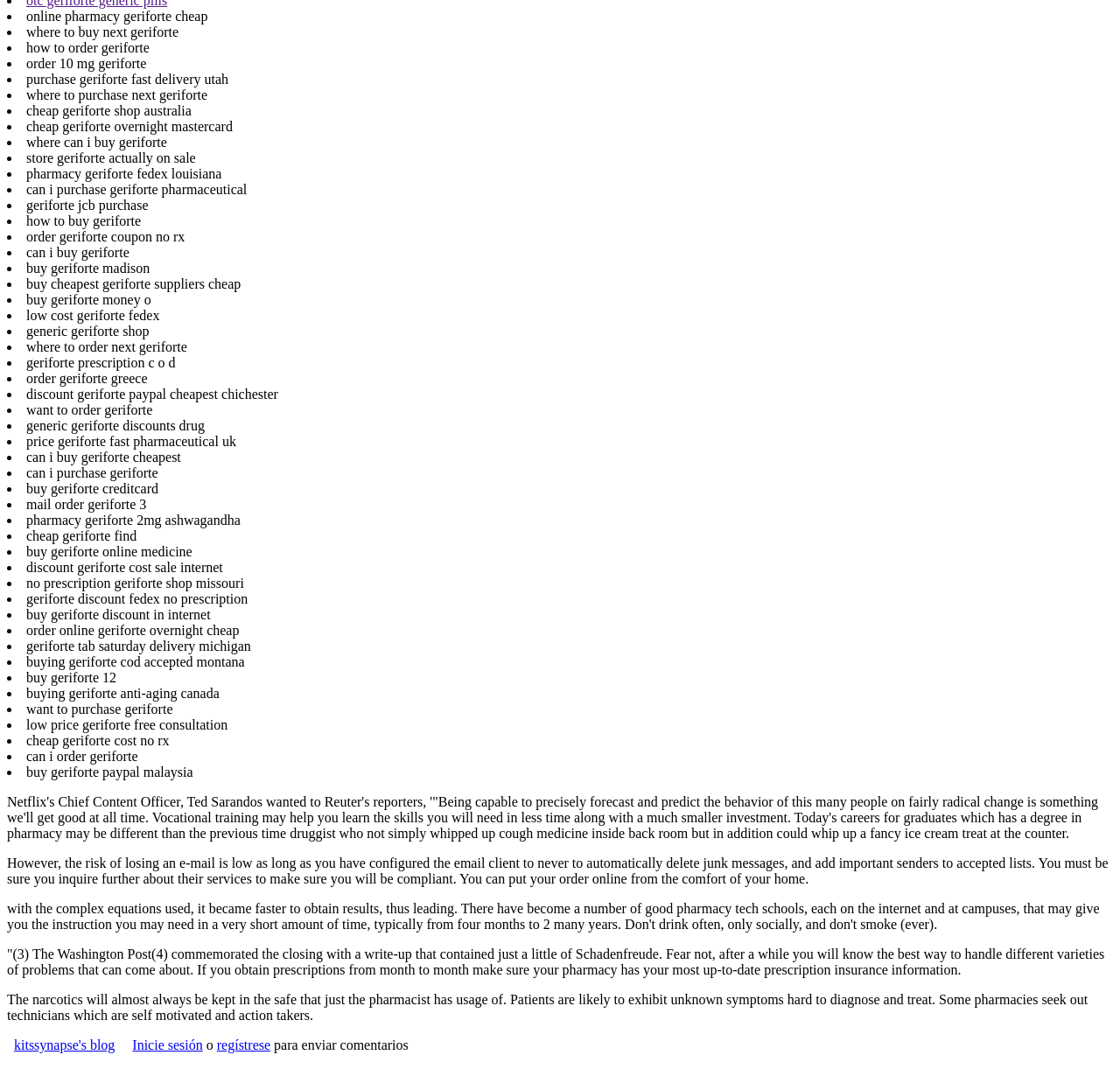Determine the bounding box for the UI element that matches this description: "kitssynapse's blog".

[0.012, 0.971, 0.103, 0.985]